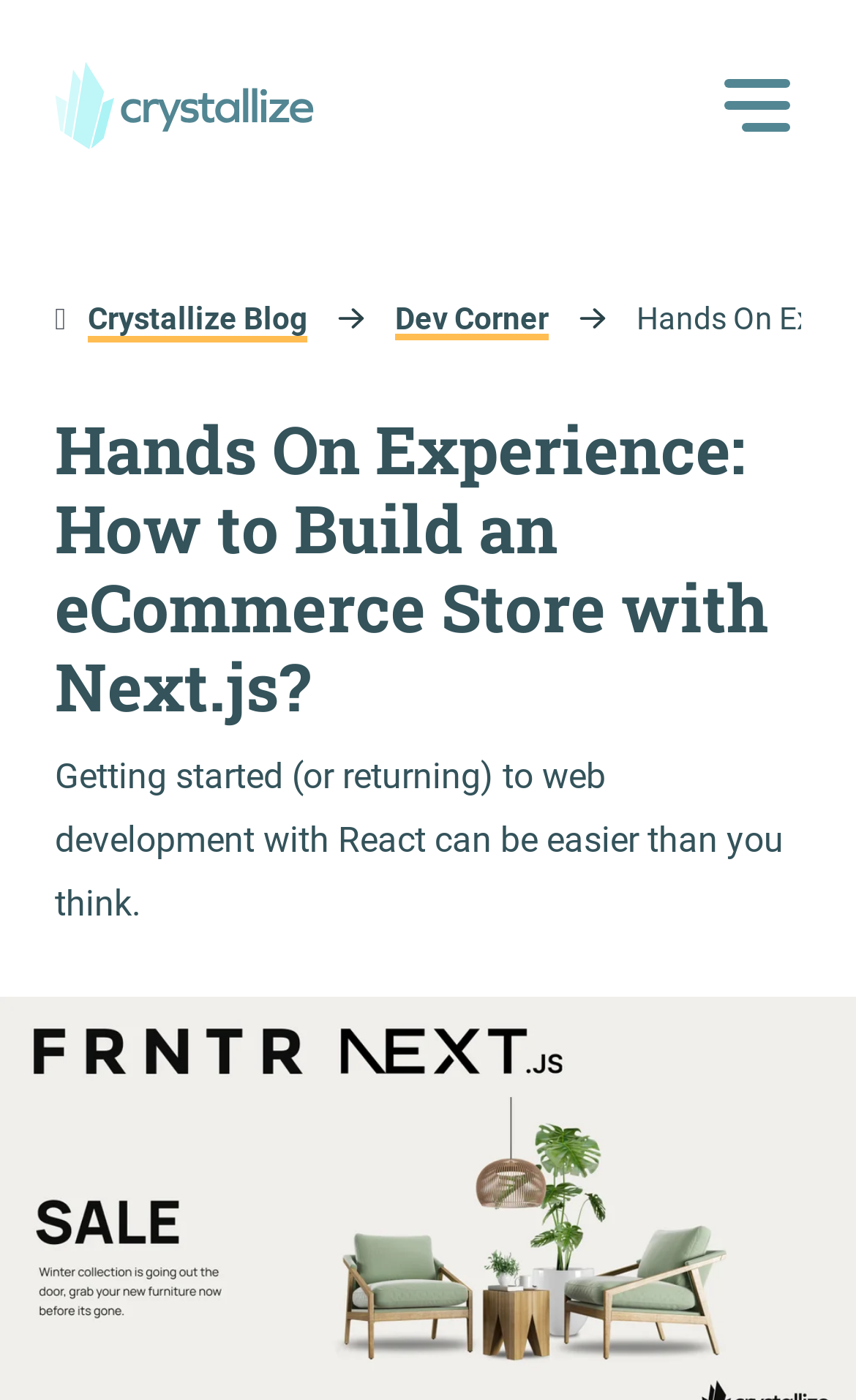Provide a brief response in the form of a single word or phrase:
What is the logo of the website?

Crystallize logo